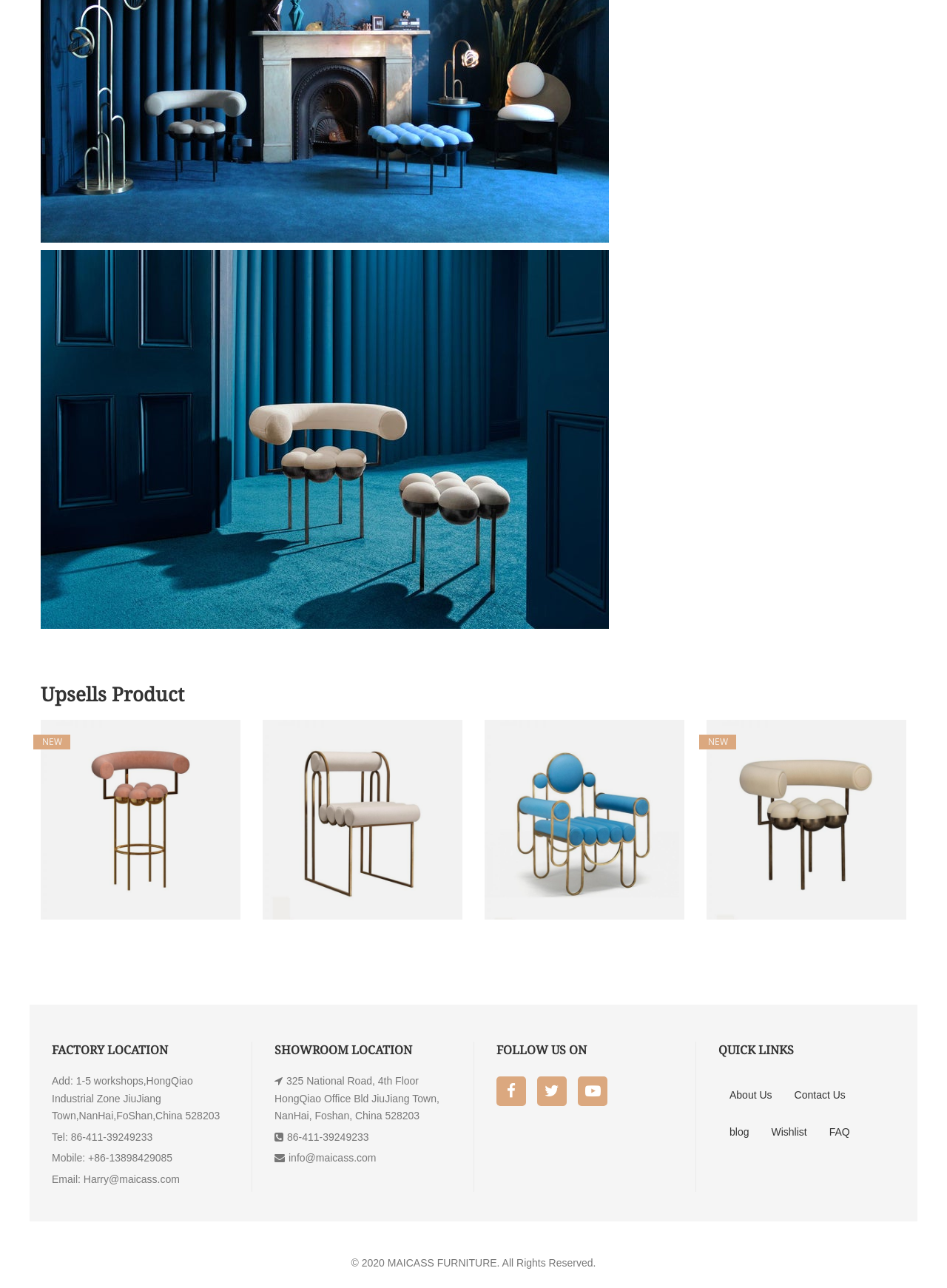Find the bounding box coordinates for the area you need to click to carry out the instruction: "Click on the 'NEW' link". The coordinates should be four float numbers between 0 and 1, indicated as [left, top, right, bottom].

[0.043, 0.559, 0.254, 0.714]